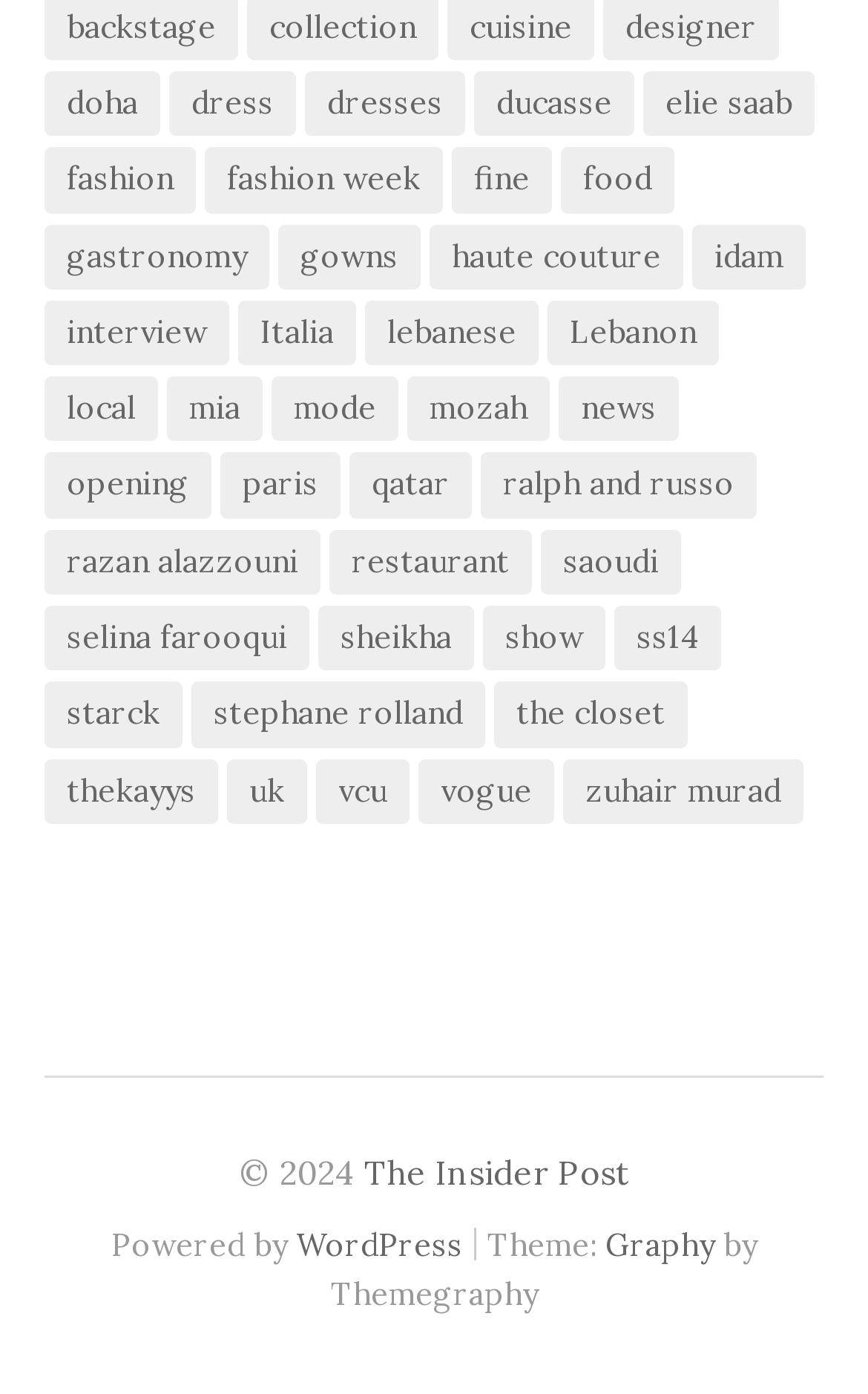Identify the bounding box coordinates of the section to be clicked to complete the task described by the following instruction: "Visit WorldWide Aquaculture website". The coordinates should be four float numbers between 0 and 1, formatted as [left, top, right, bottom].

None